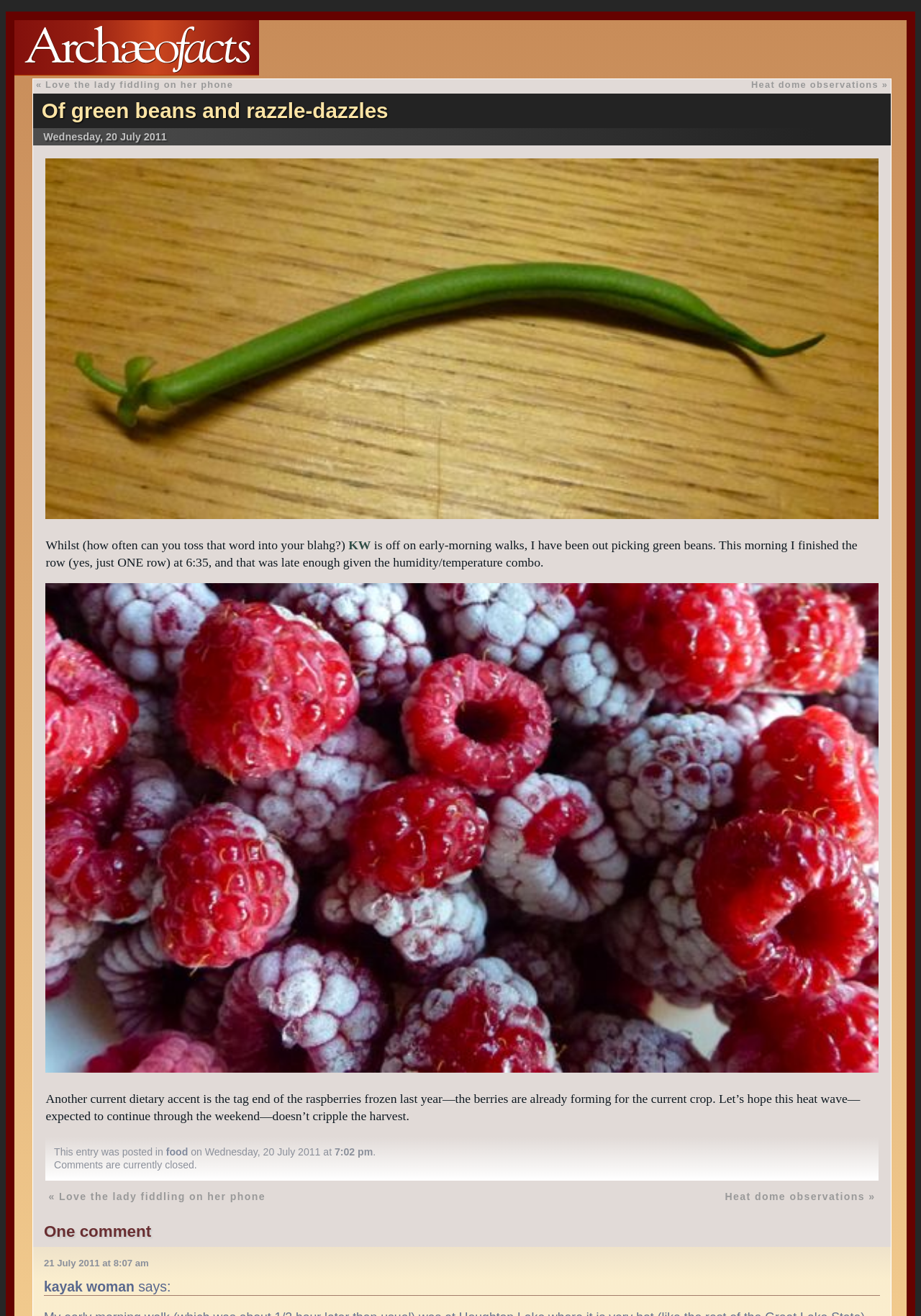Determine the bounding box coordinates for the area that should be clicked to carry out the following instruction: "go to next post".

[0.816, 0.06, 0.954, 0.068]